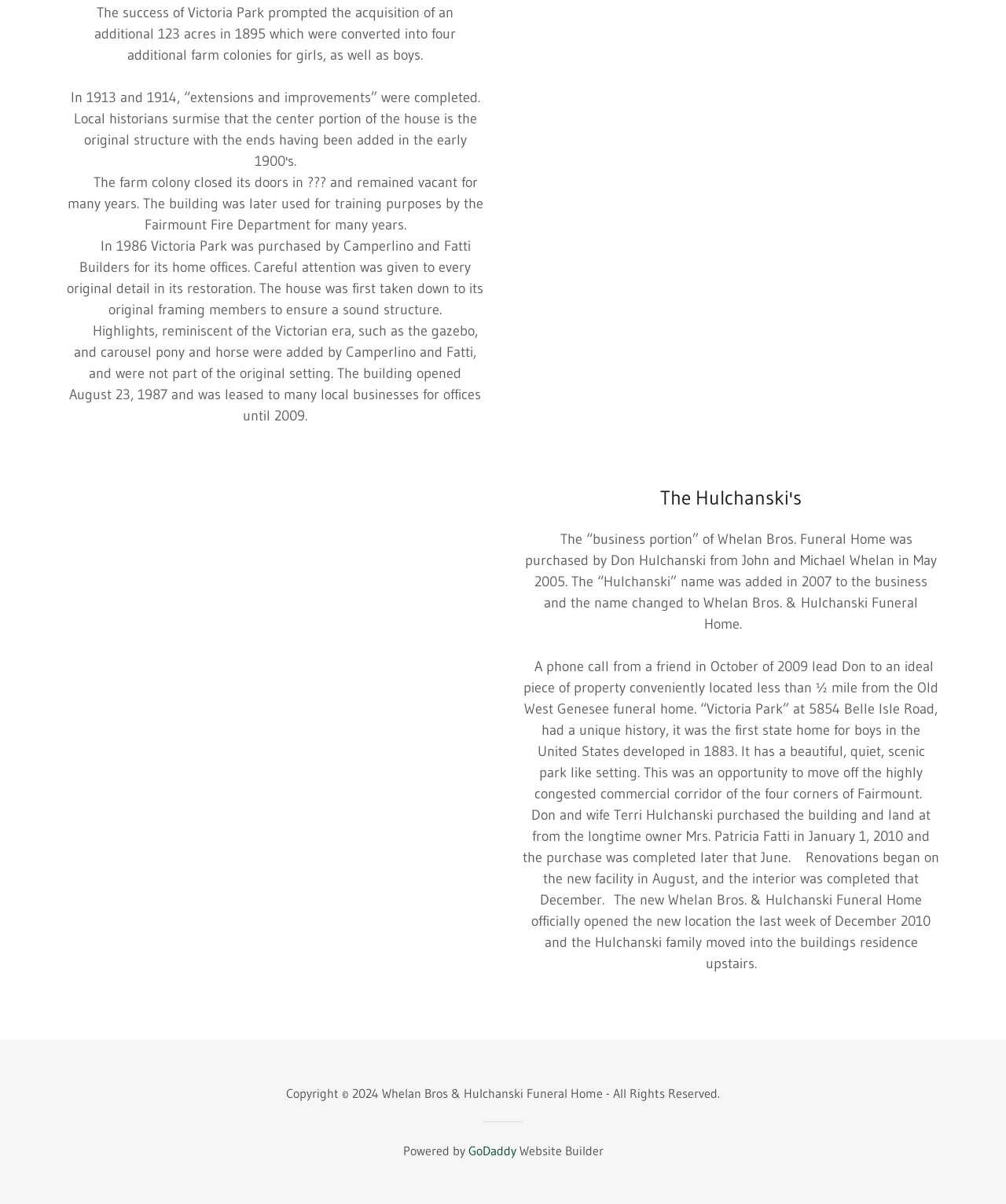Provide a short answer to the following question with just one word or phrase: Who purchased the 'business portion' of Whelan Bros. Funeral Home in 2005?

Don Hulchanski